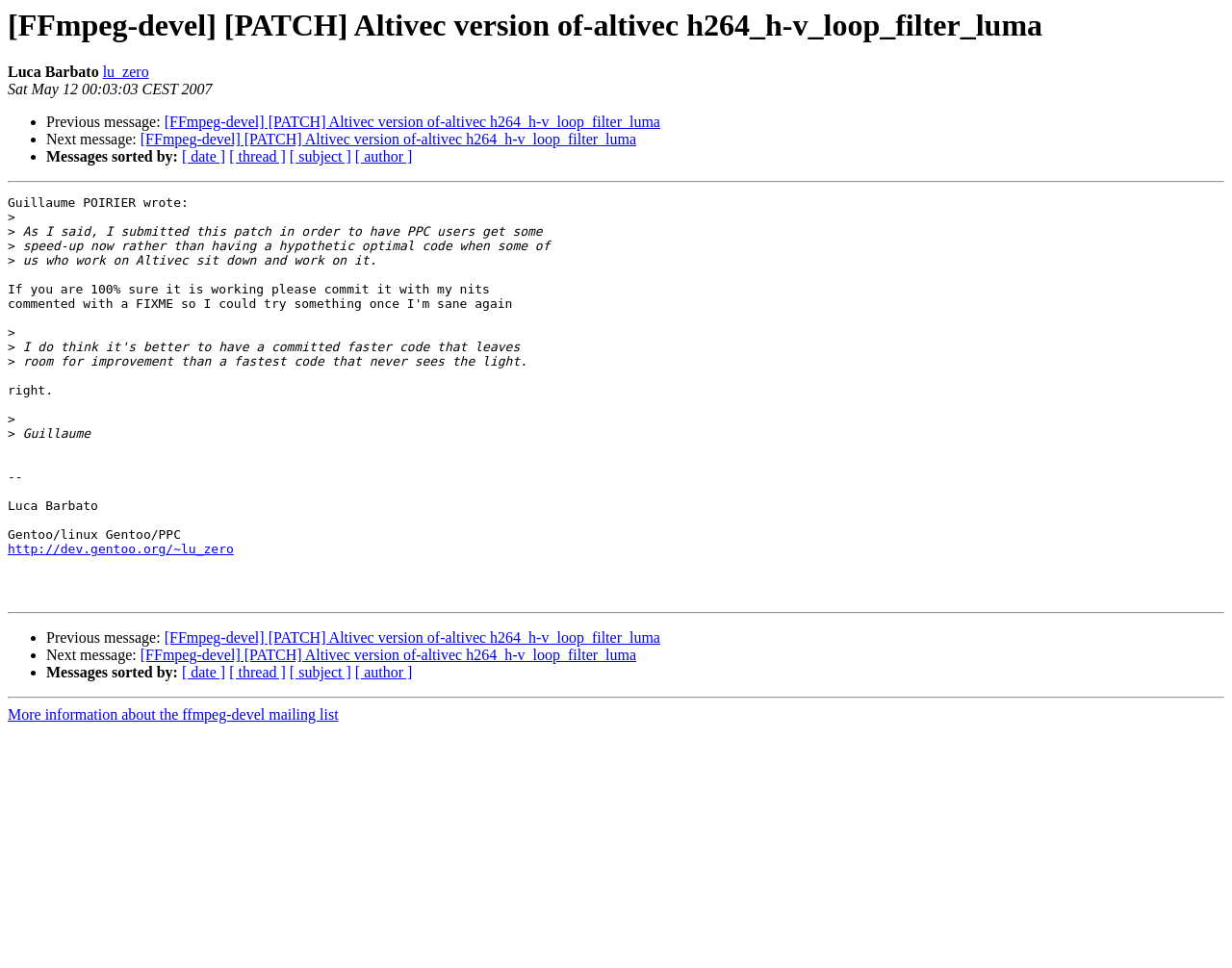Who wrote the message that Guillaume POIRIER is responding to?
Examine the webpage screenshot and provide an in-depth answer to the question.

The webpage does not specify who wrote the message that Guillaume POIRIER is responding to, as there is no information about the original author of the message.